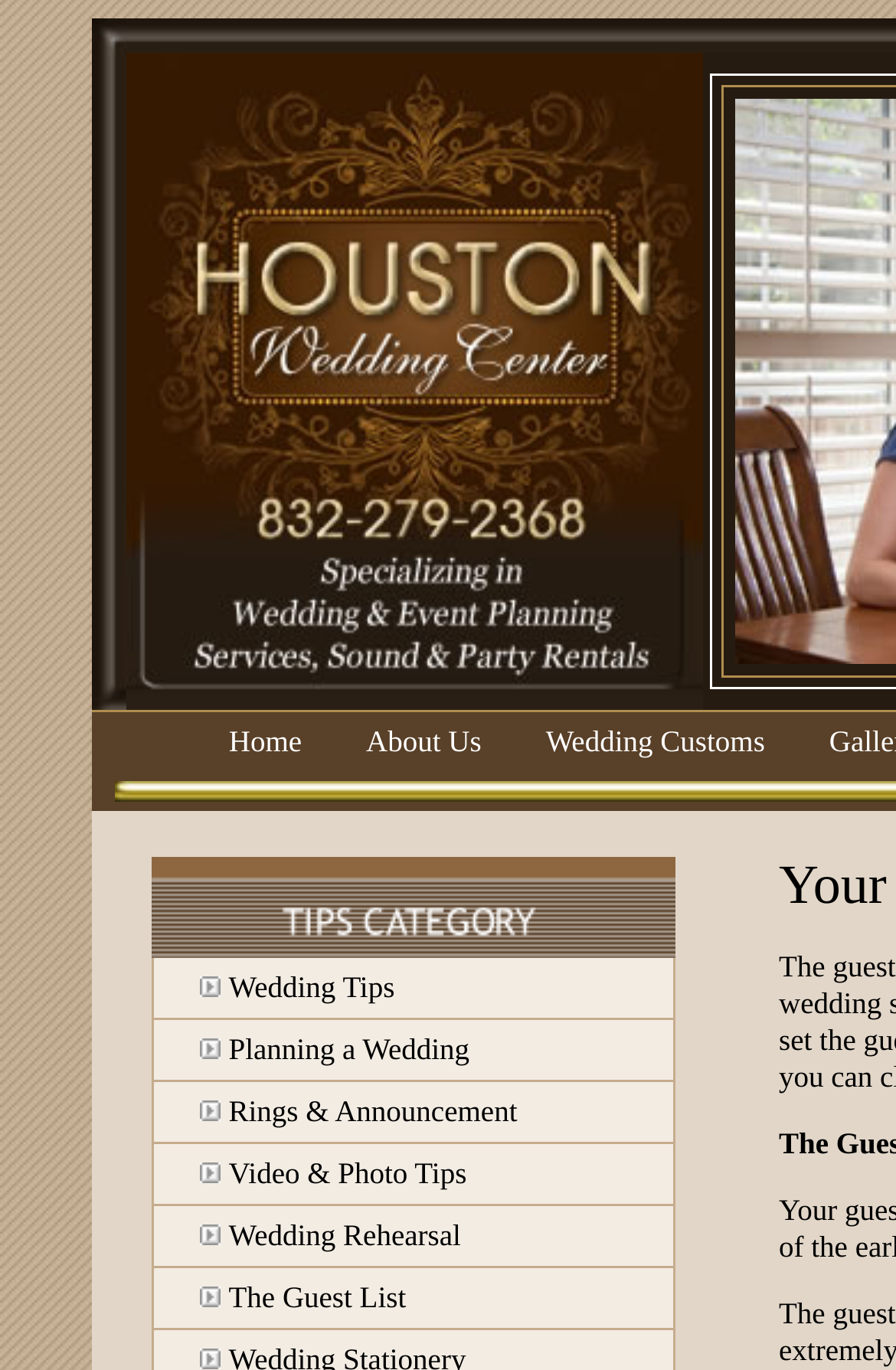Reply to the question with a single word or phrase:
What is the first link in the top navigation menu?

Home